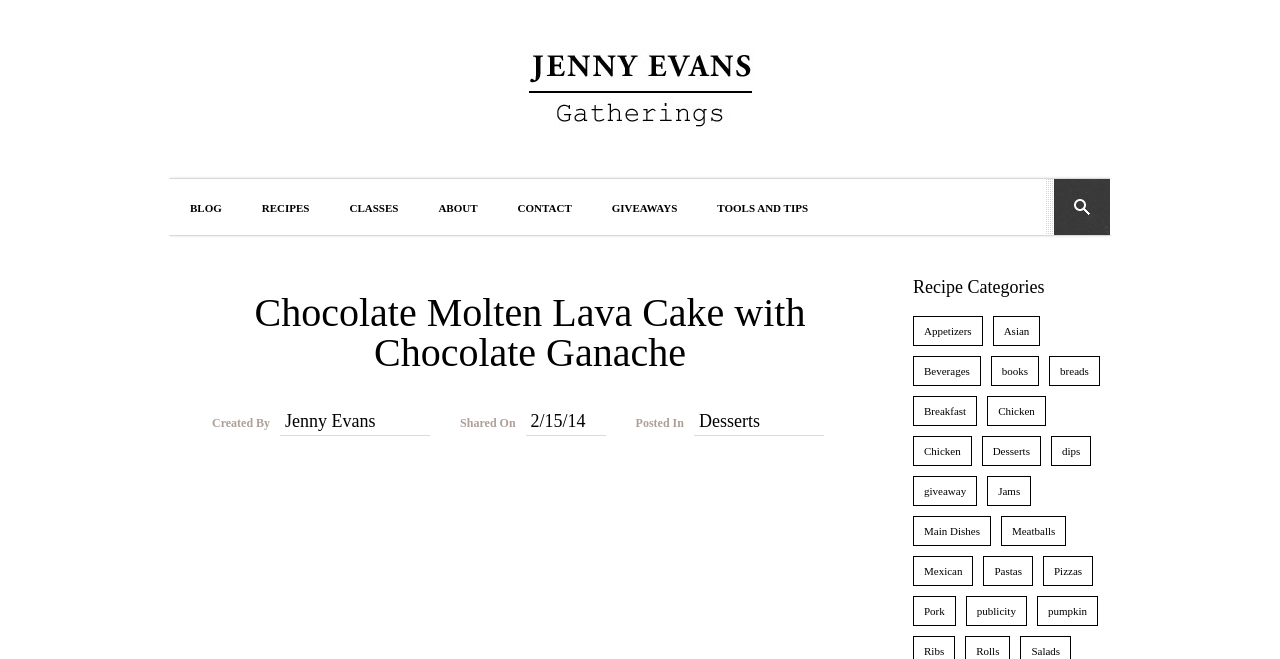Write an exhaustive caption that covers the webpage's main aspects.

This webpage is about a recipe for Chocolate Molten Lava Cake with Chocolate Ganache, created by Jenny Evans. At the top, there is a navigation menu with links to different sections of the website, including BLOG, RECIPES, CLASSES, ABOUT, CONTACT, GIVEAWAYS, and TOOLS AND TIPS. 

Below the navigation menu, there is a heading that displays the title of the recipe. To the right of the title, there is a small image of Jenny Evans, which is also a link to her profile. 

Underneath the title, there is a section that provides information about the recipe, including the creator's name, the date it was shared, and the category it belongs to, which is Desserts. 

On the right side of the page, there is a list of recipe categories, including Appetizers, Asian, Beverages, and many others. Each category is a link that likely leads to a page with recipes related to that category.